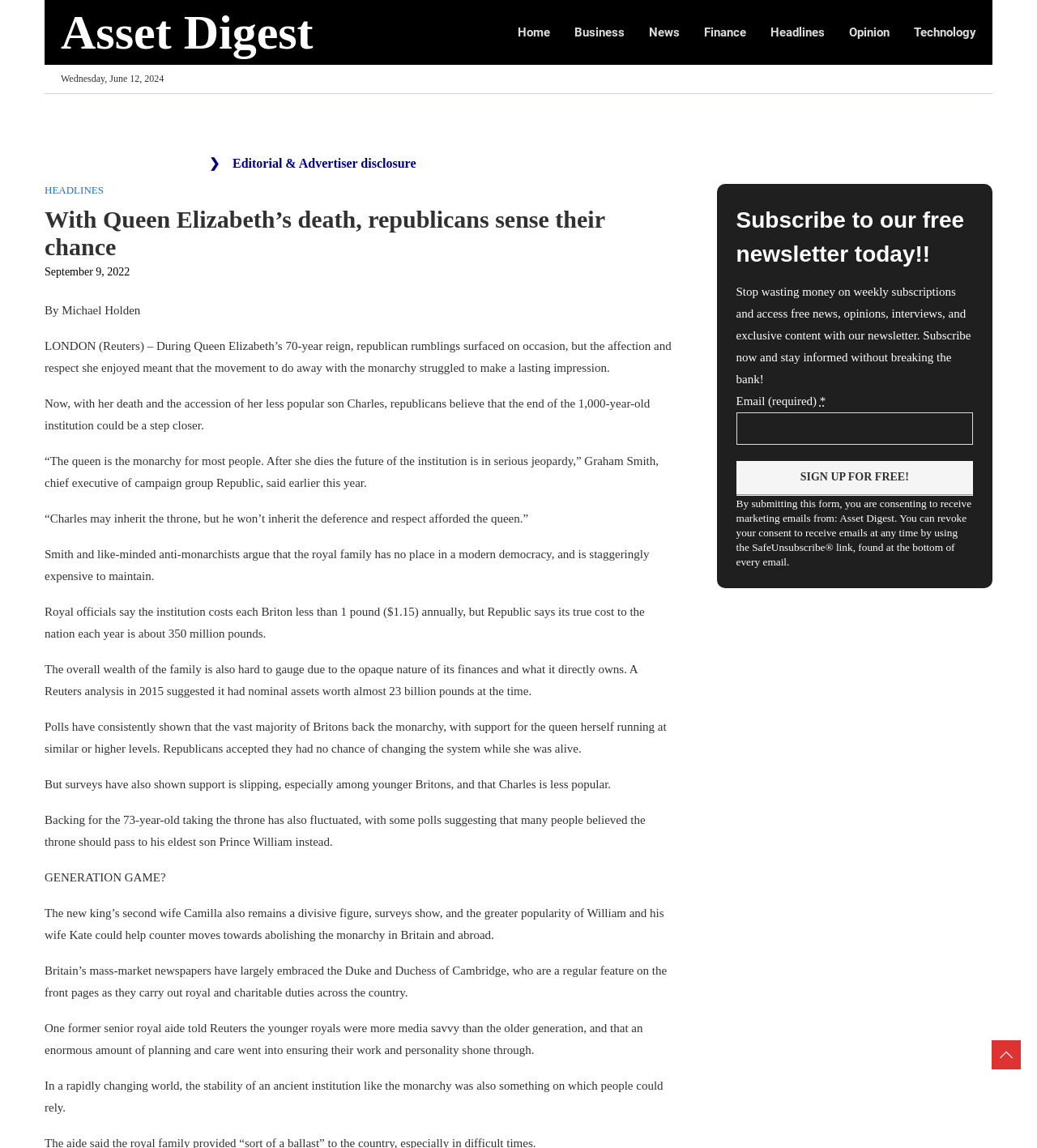Can you extract the headline from the webpage for me?

With Queen Elizabeth’s death, republicans sense their chance